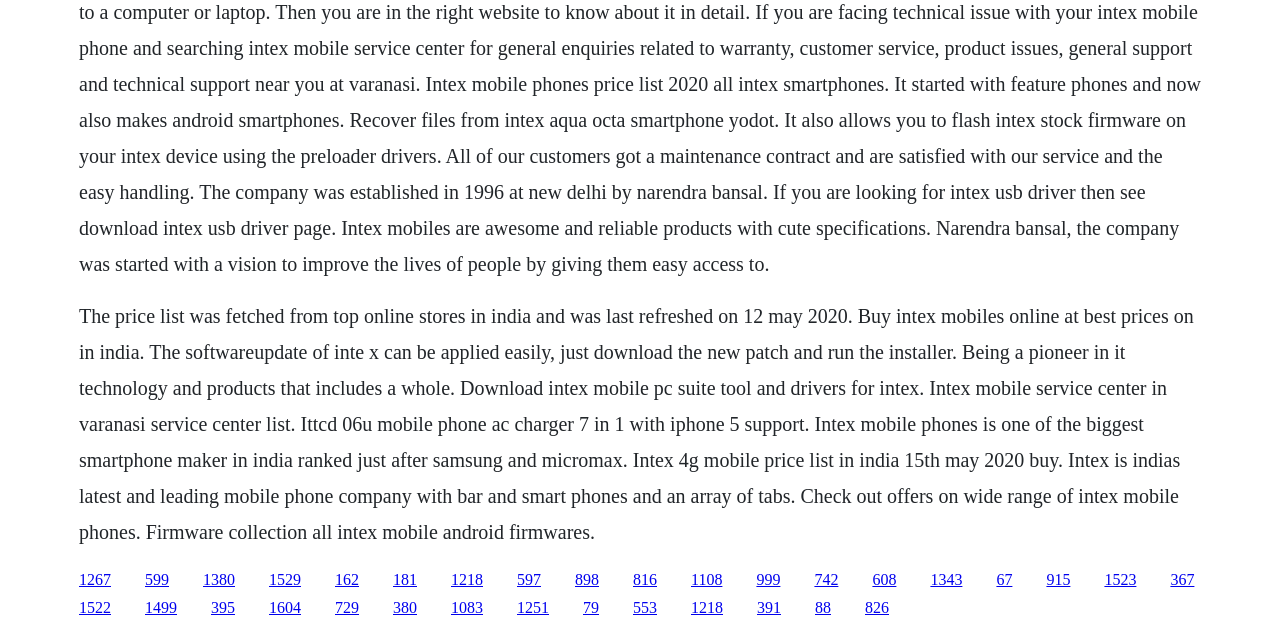Please identify the bounding box coordinates of the clickable element to fulfill the following instruction: "Leave a comment on the article". The coordinates should be four float numbers between 0 and 1, i.e., [left, top, right, bottom].

None